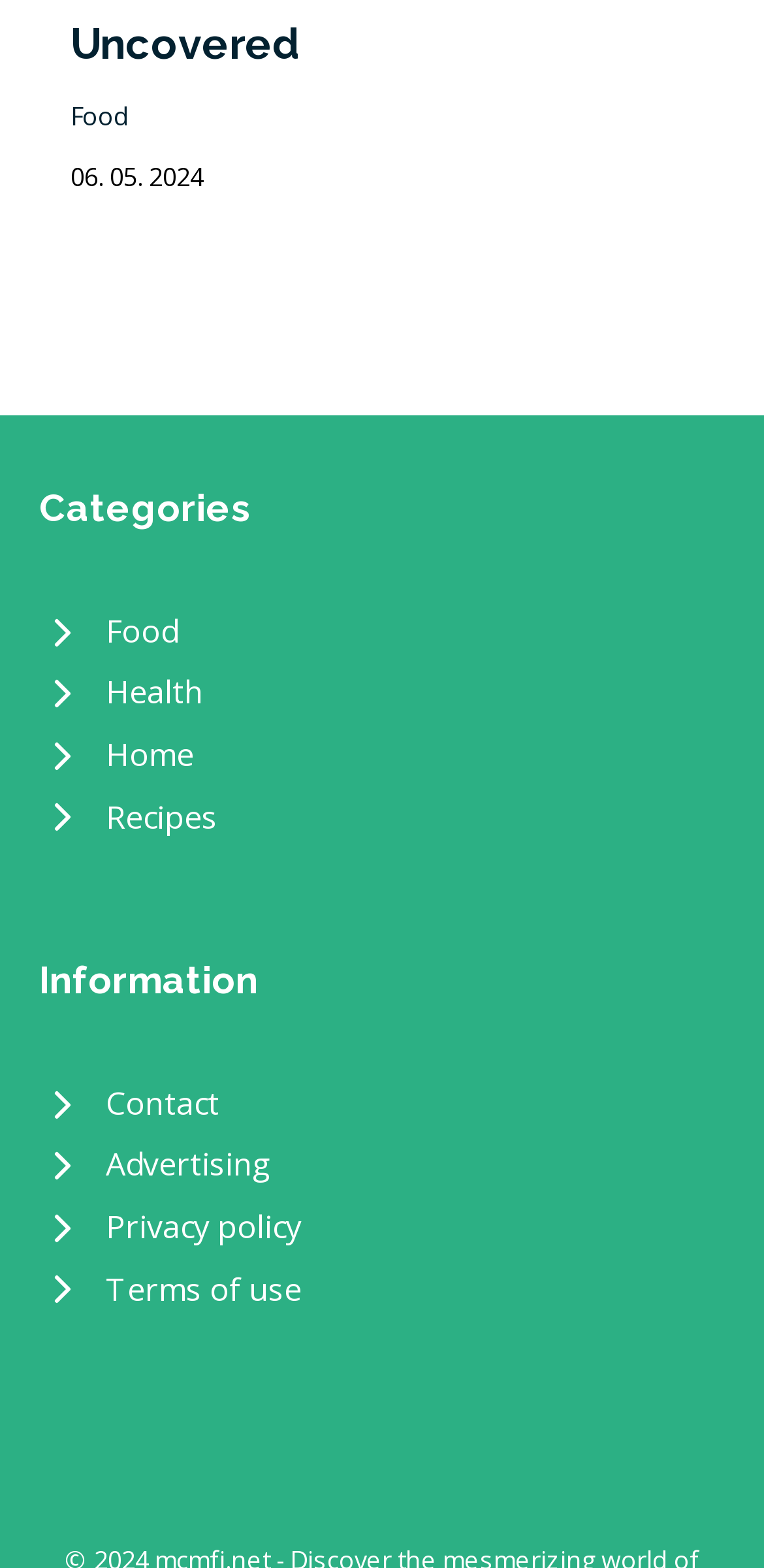Respond to the following query with just one word or a short phrase: 
How many categories are listed?

5